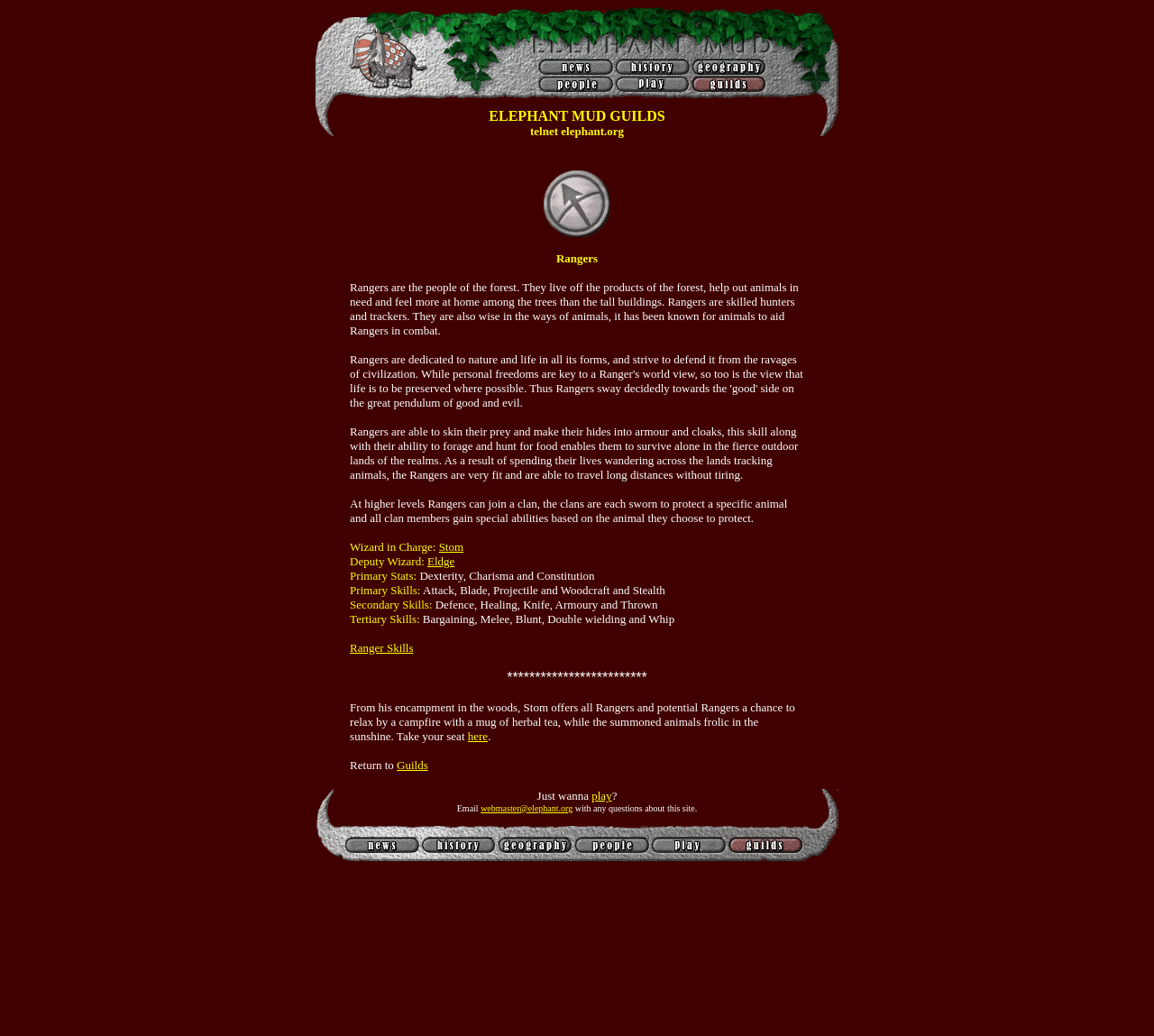Please specify the bounding box coordinates of the element that should be clicked to execute the given instruction: 'Click the link to view Ranger Skills'. Ensure the coordinates are four float numbers between 0 and 1, expressed as [left, top, right, bottom].

[0.303, 0.617, 0.358, 0.632]